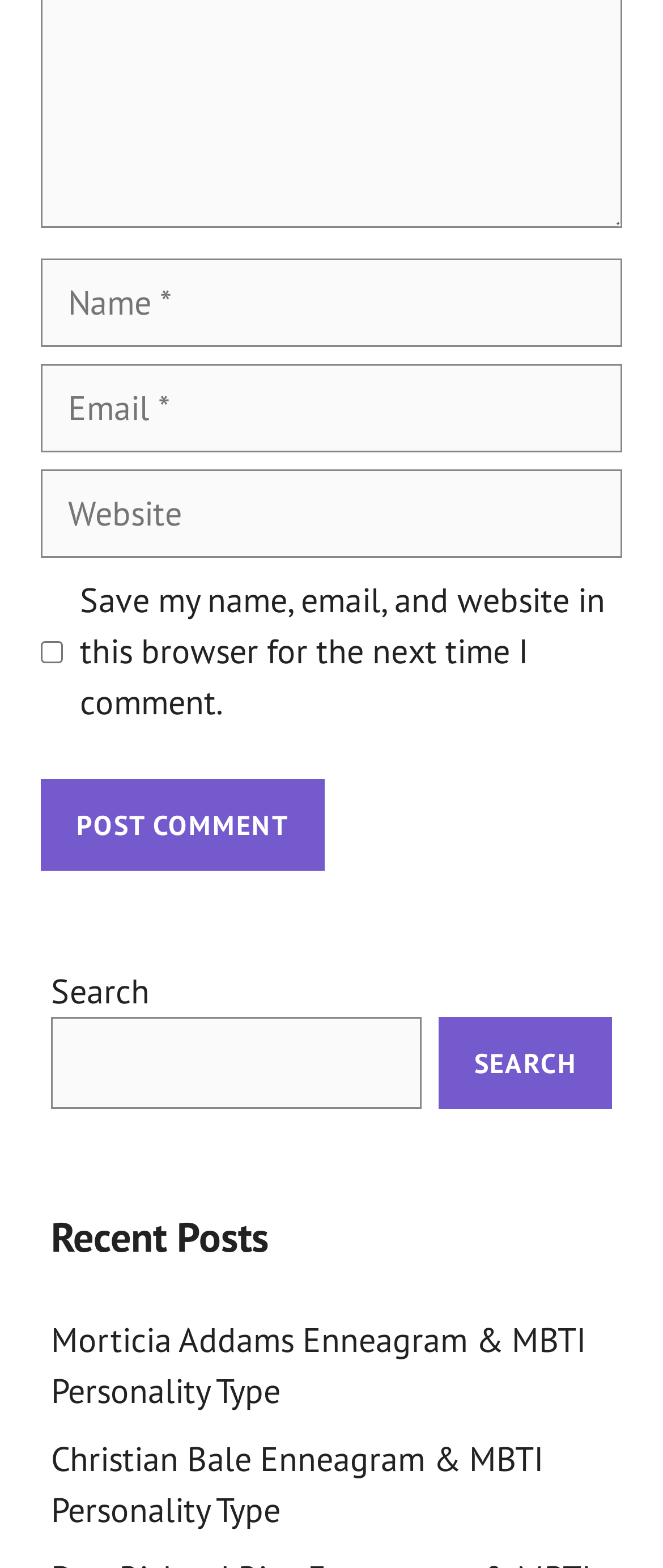Determine the bounding box coordinates for the clickable element to execute this instruction: "Enter your name". Provide the coordinates as four float numbers between 0 and 1, i.e., [left, top, right, bottom].

[0.062, 0.165, 0.938, 0.221]